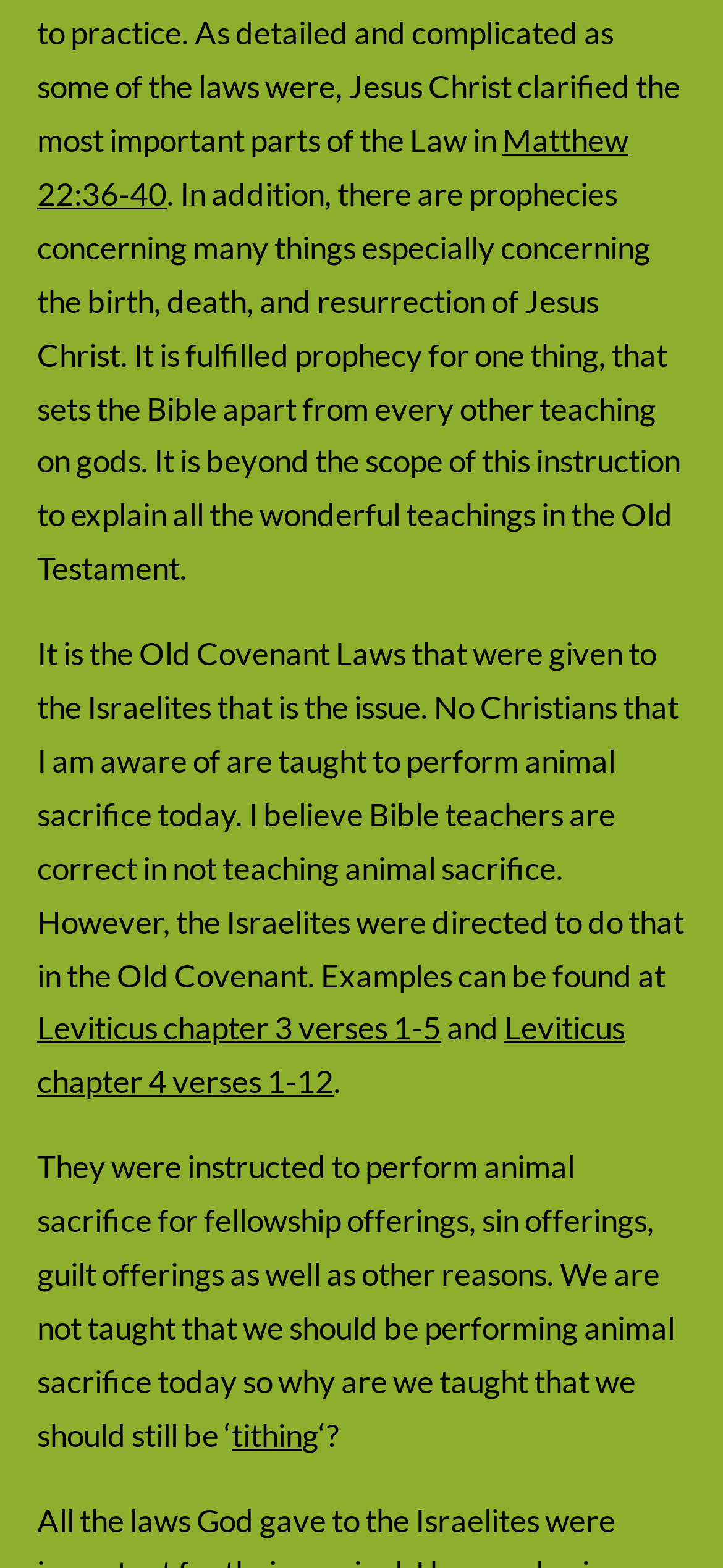Using the element description: "Leviticus chapter 4 verses 1-12", determine the bounding box coordinates for the specified UI element. The coordinates should be four float numbers between 0 and 1, [left, top, right, bottom].

[0.051, 0.643, 0.864, 0.702]